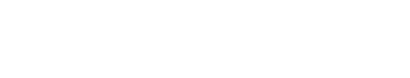What is the focus of the webpage's layout?
Using the image, respond with a single word or phrase.

Community involvement